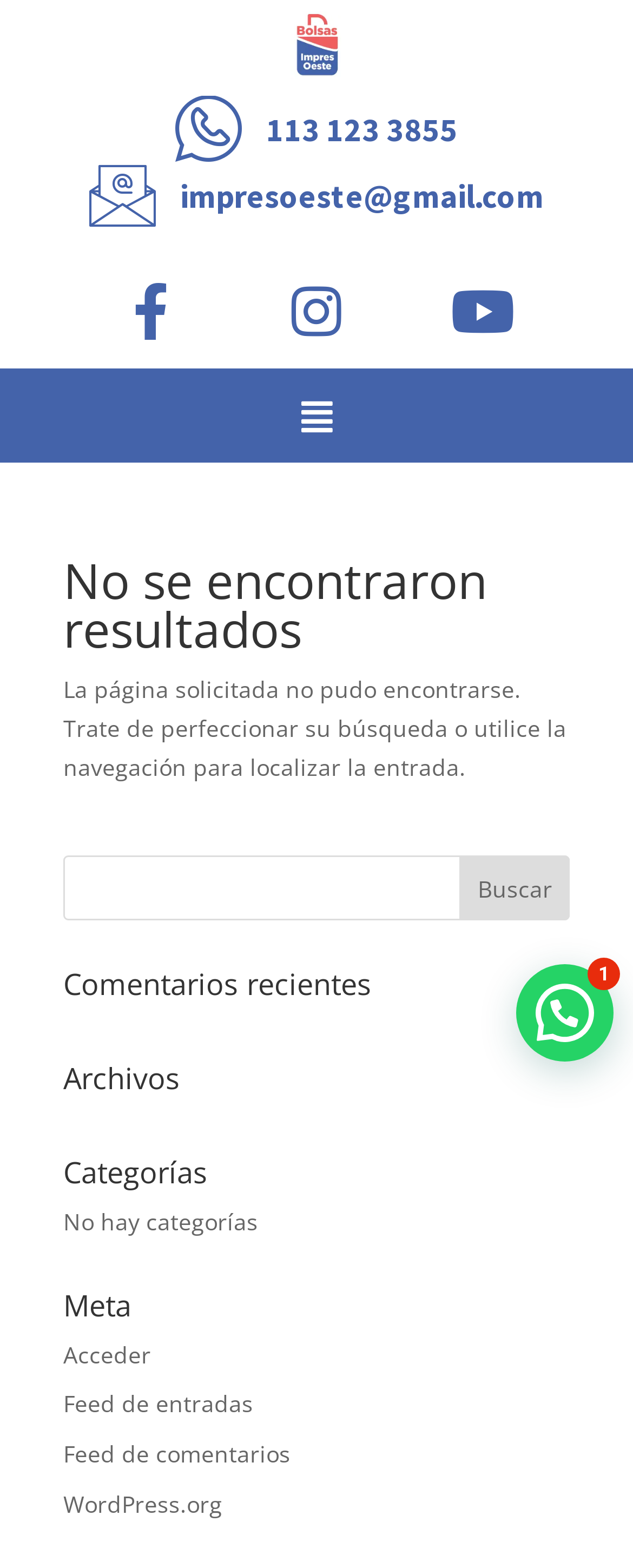Find the bounding box coordinates of the element to click in order to complete the given instruction: "Check recent comments."

[0.1, 0.618, 0.9, 0.647]